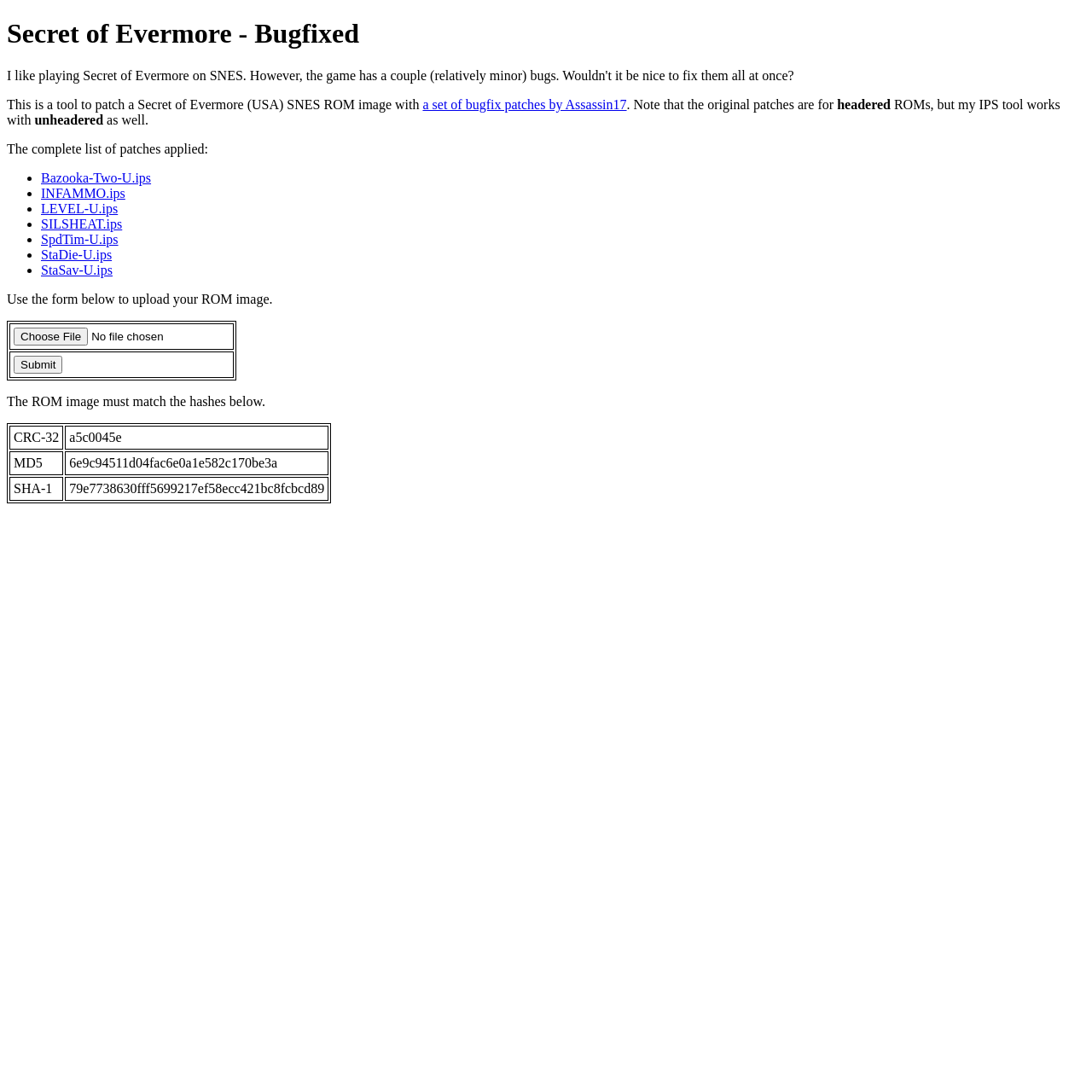Offer a comprehensive description of the webpage’s content and structure.

The webpage is titled "SNES Patcher" and appears to be a tool for patching Secret of Evermore SNES ROM images. At the top, there is a heading "Secret of Evermore - Bugfixed" followed by a brief description of the tool and its purpose. Below this, there is a list of bugfix patches applied, which includes links to IPS files such as "Bazooka-Two-U.ips", "INFAMMO.ips", and others.

Further down, there is a section with a form to upload a ROM image, accompanied by a table with two rows. The first row contains a "Choose File" button, and the second row has a "Submit" button. 

Below the form, there is a notice stating that the ROM image must match the hashes provided in a table below. This table lists the hashes for CRC-32, MD5, and SHA-1, which are essential for verifying the integrity of the ROM image.

Overall, the webpage is focused on providing a tool for patching Secret of Evermore SNES ROM images and guiding users through the process of uploading and verifying their ROM images.